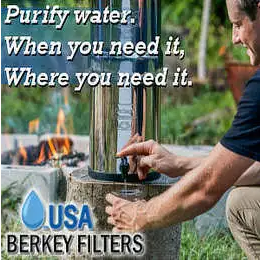Create a detailed narrative of what is happening in the image.

The image showcases a promotional graphic for USA Berkey Filters, featuring a visually appealing scene where an individual is actively using a Berkey water filter. The backdrop suggests an outdoor setting, with a campfire visible, emphasizing the utility of the filter in various environments. The text prominently reads, "Purify water. When you need it, Where you need it," highlighting the convenience and effectiveness of the filtration system. The logo for USA Berkey Filters is positioned at the bottom, reinforcing brand recognition and the product's focus on providing accessible clean water solutions in both everyday and emergency situations.